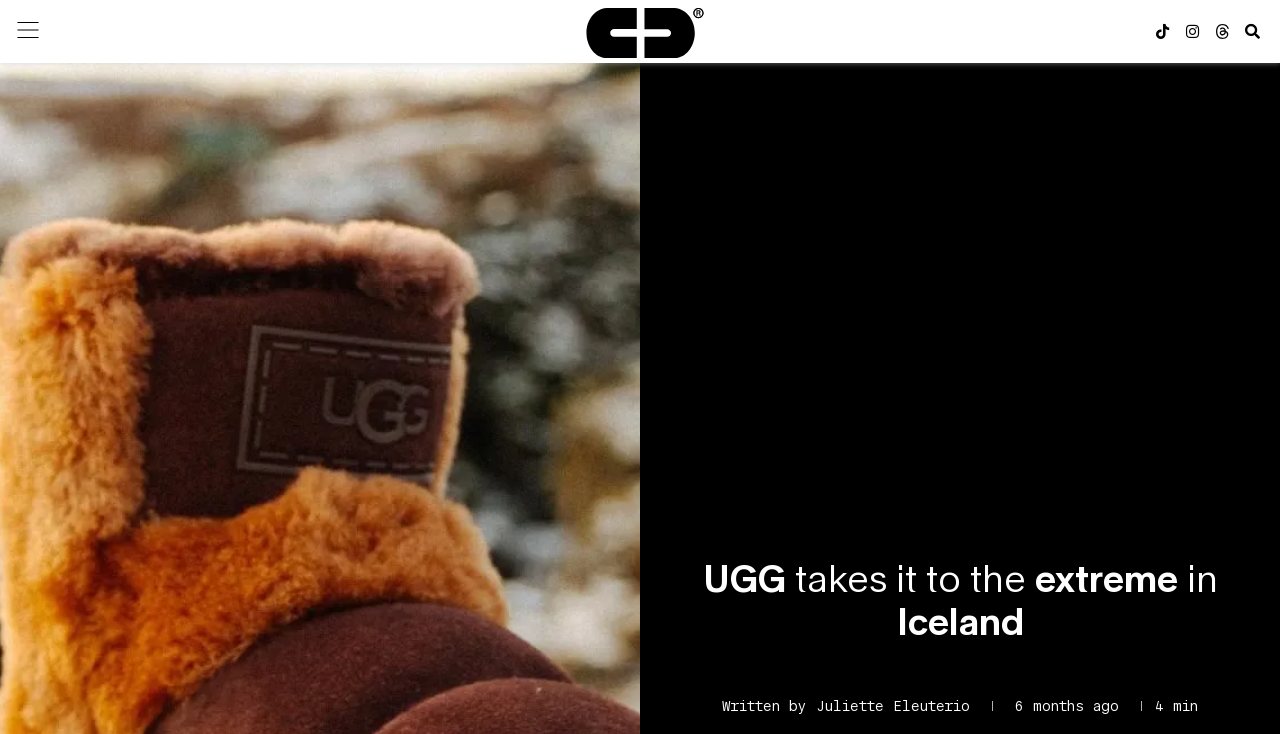What social media platforms are linked on this webpage?
Using the visual information, reply with a single word or short phrase.

Tiktok, Instagram